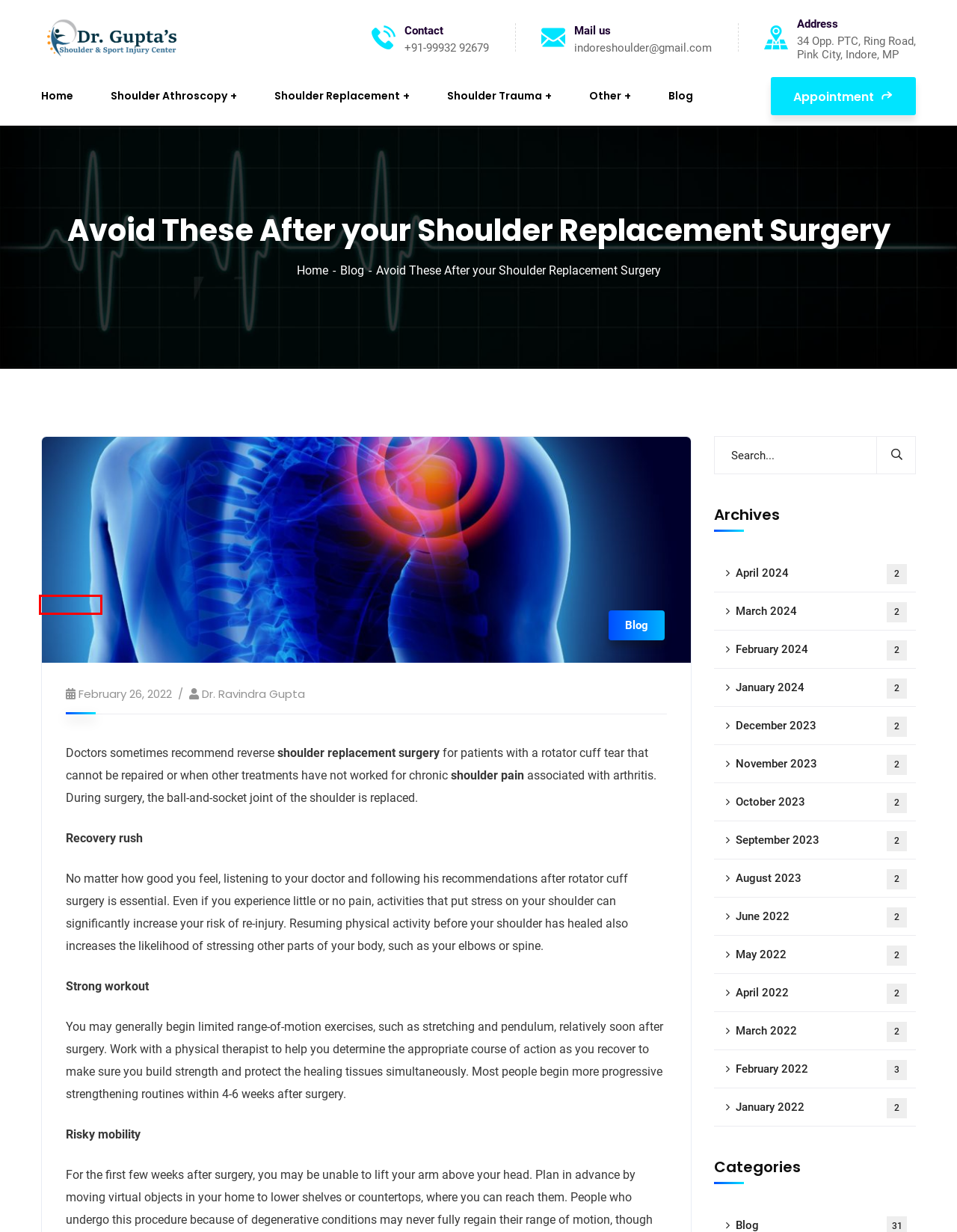You have a screenshot showing a webpage with a red bounding box around a UI element. Choose the webpage description that best matches the new page after clicking the highlighted element. Here are the options:
A. January 2022 - Dr Ravindra Gupta
B. March 2024 - Dr Ravindra Gupta
C. Contact Us | Gupta Orthopaedic Clinic & Sports Injuiry Centre - Dr Ravindra Gupta
D. November 2023 - Dr Ravindra Gupta
E. August 2023 - Dr Ravindra Gupta
F. April 2024 - Dr Ravindra Gupta
G. December 2023 - Dr Ravindra Gupta
H. About Us | Gupta Orthopaedic Clinic & Sports Injuiry Centre - Dr Ravindra Gupta

H